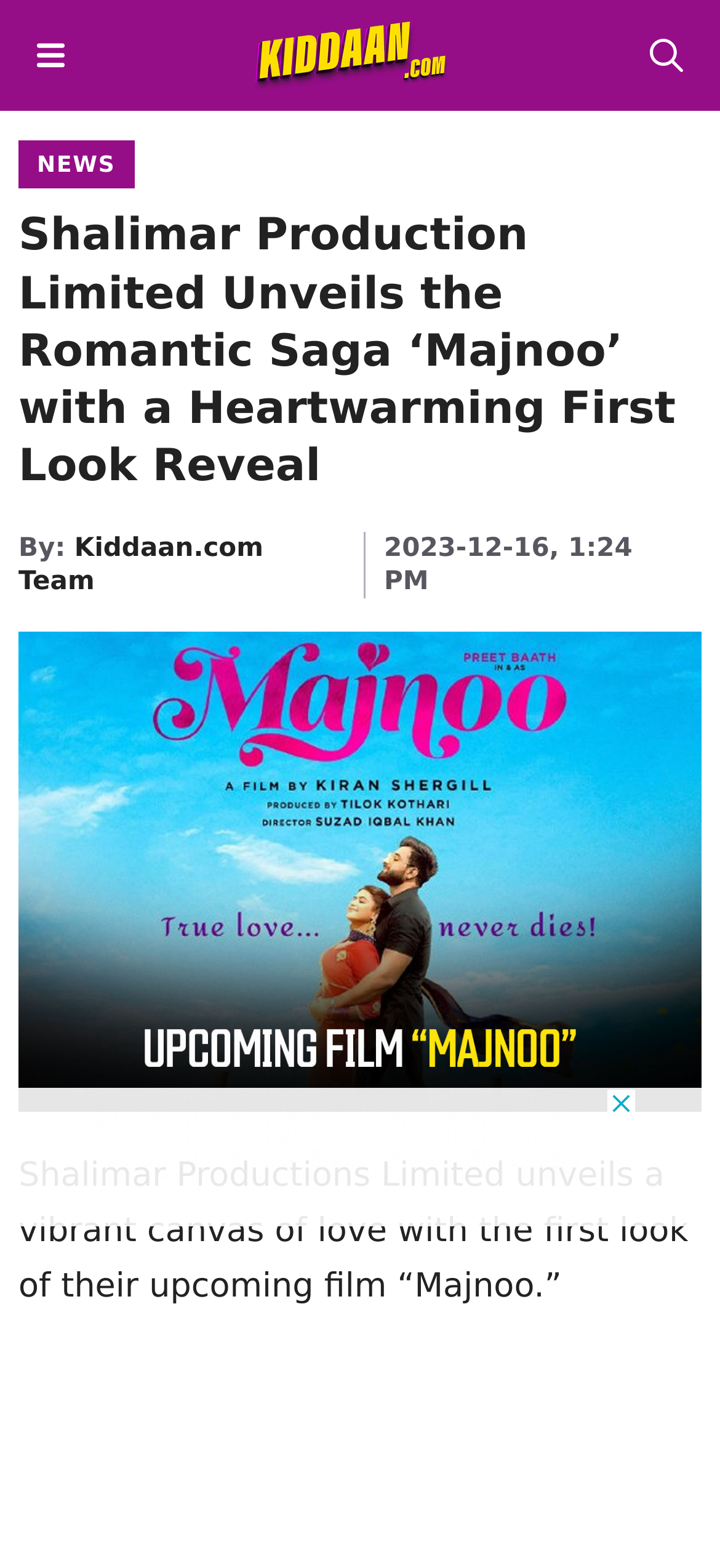Who is the author of the article?
Please provide a detailed and thorough answer to the question.

The answer can be found in the 'By:' section which is a child element of the 'Content' header. The link 'Kiddaan.com Team' is located next to the 'By:' text, indicating that they are the authors of the article.